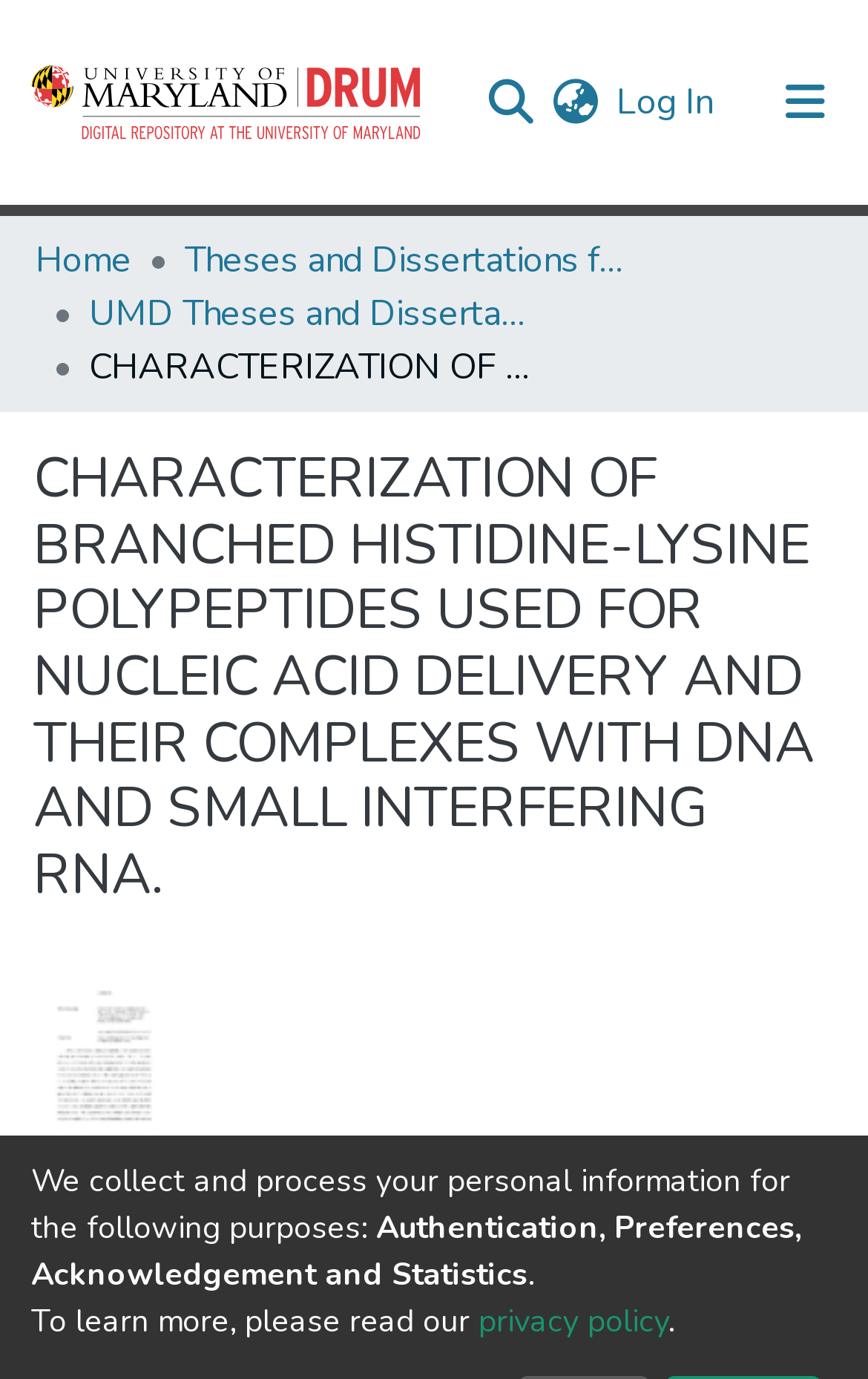What is the size of the PDF file?
Answer the question using a single word or phrase, according to the image.

54.74 MB